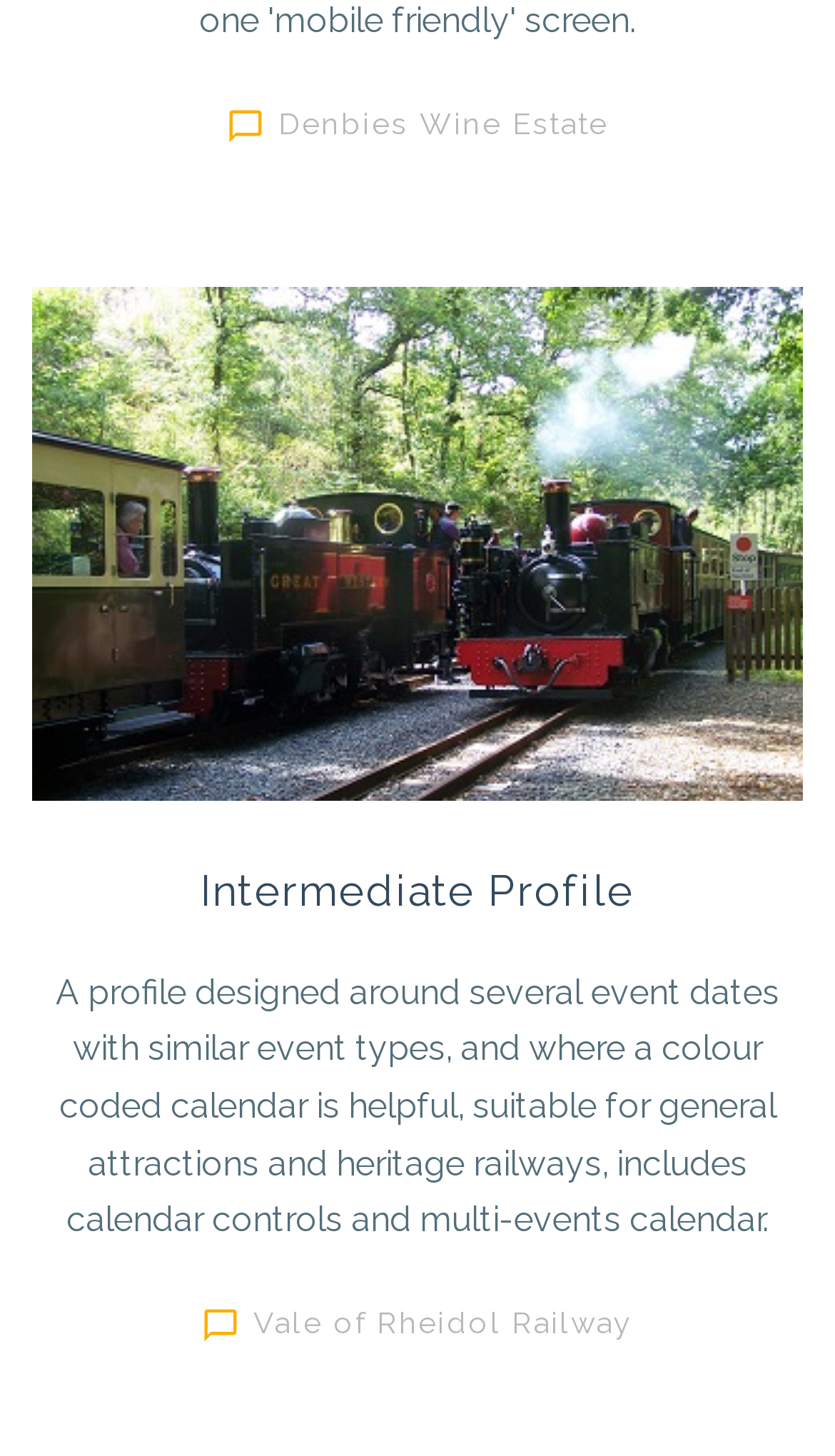Predict the bounding box of the UI element based on this description: "input value="Search" name="P" value="Search"".

None